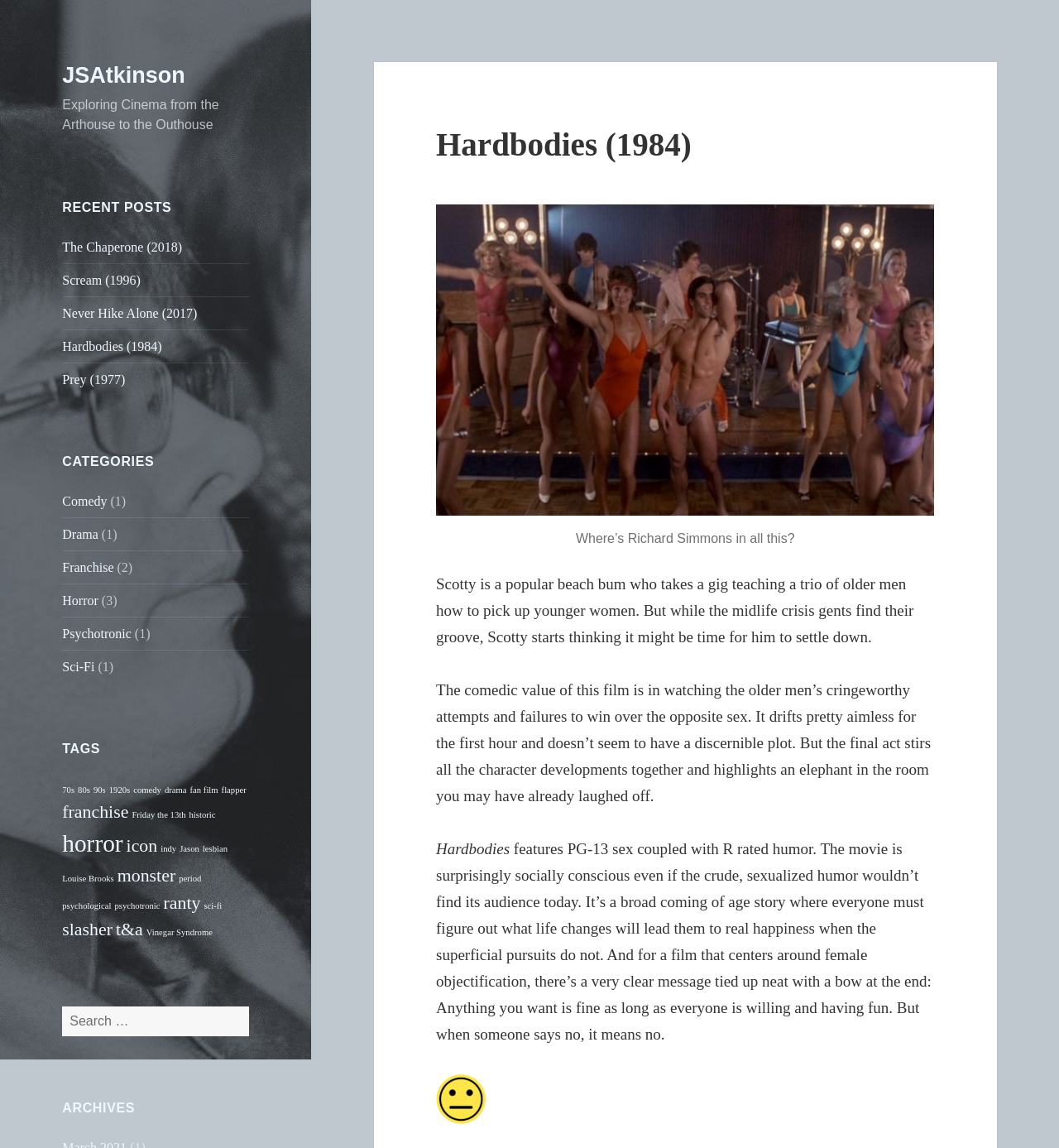Please give a one-word or short phrase response to the following question: 
How many items are in the 'franchise' category?

2